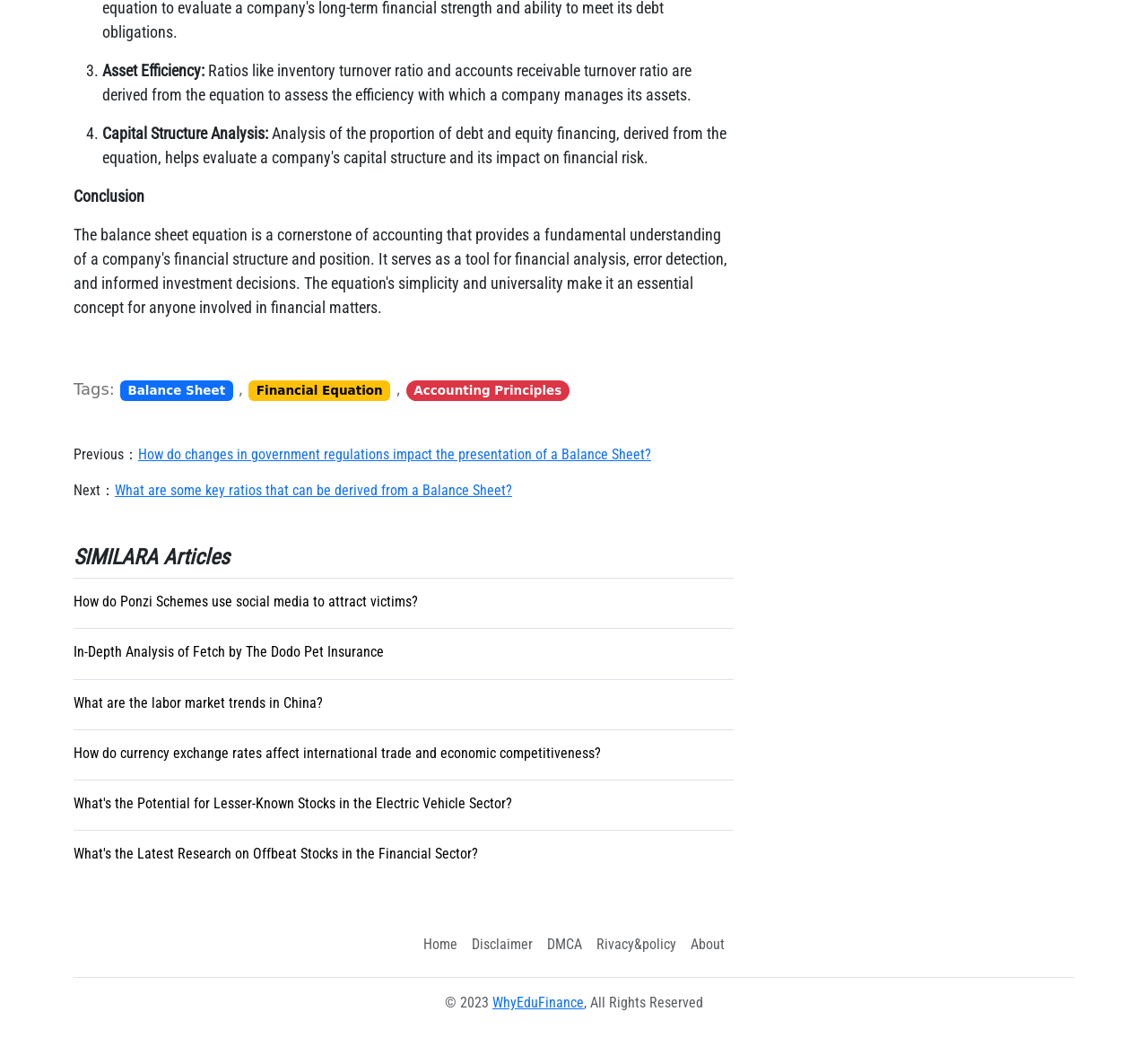What is asset efficiency?
Please ensure your answer to the question is detailed and covers all necessary aspects.

Based on the webpage, asset efficiency is related to ratios like inventory turnover ratio and accounts receivable turnover ratio, which are derived from an equation to assess the efficiency with which a company manages its assets.